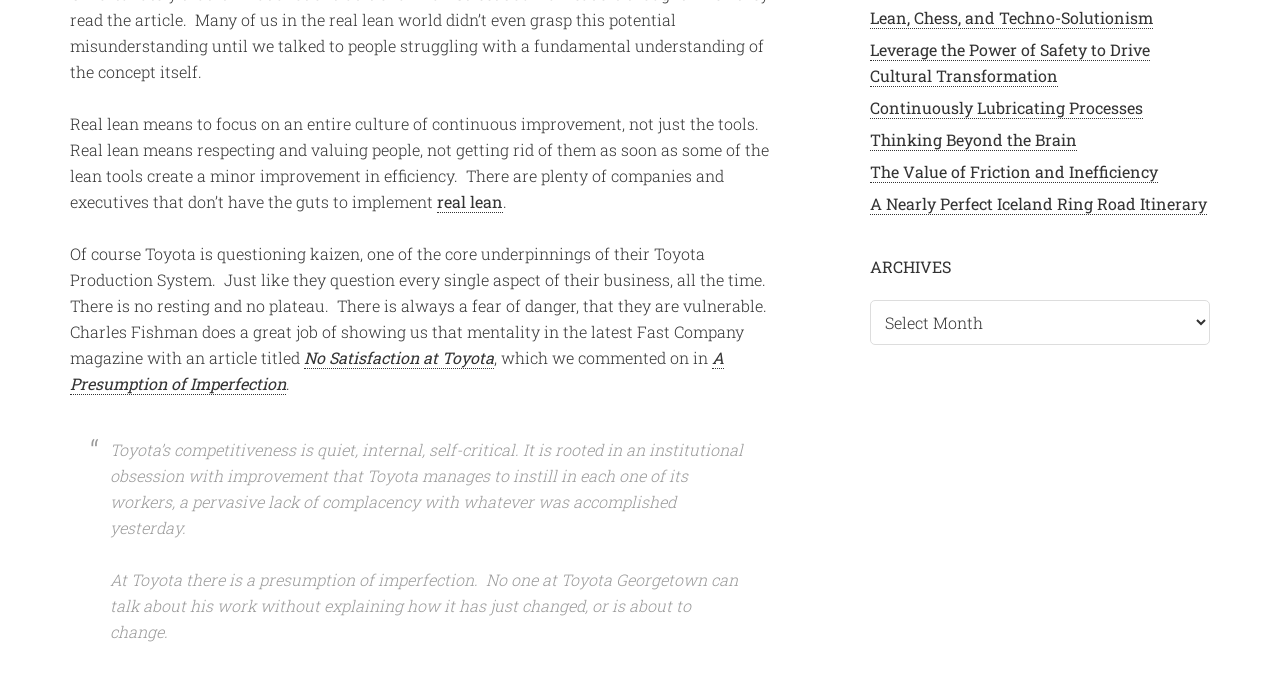Please determine the bounding box coordinates for the element with the description: "Thinking Beyond the Brain".

[0.68, 0.187, 0.841, 0.219]